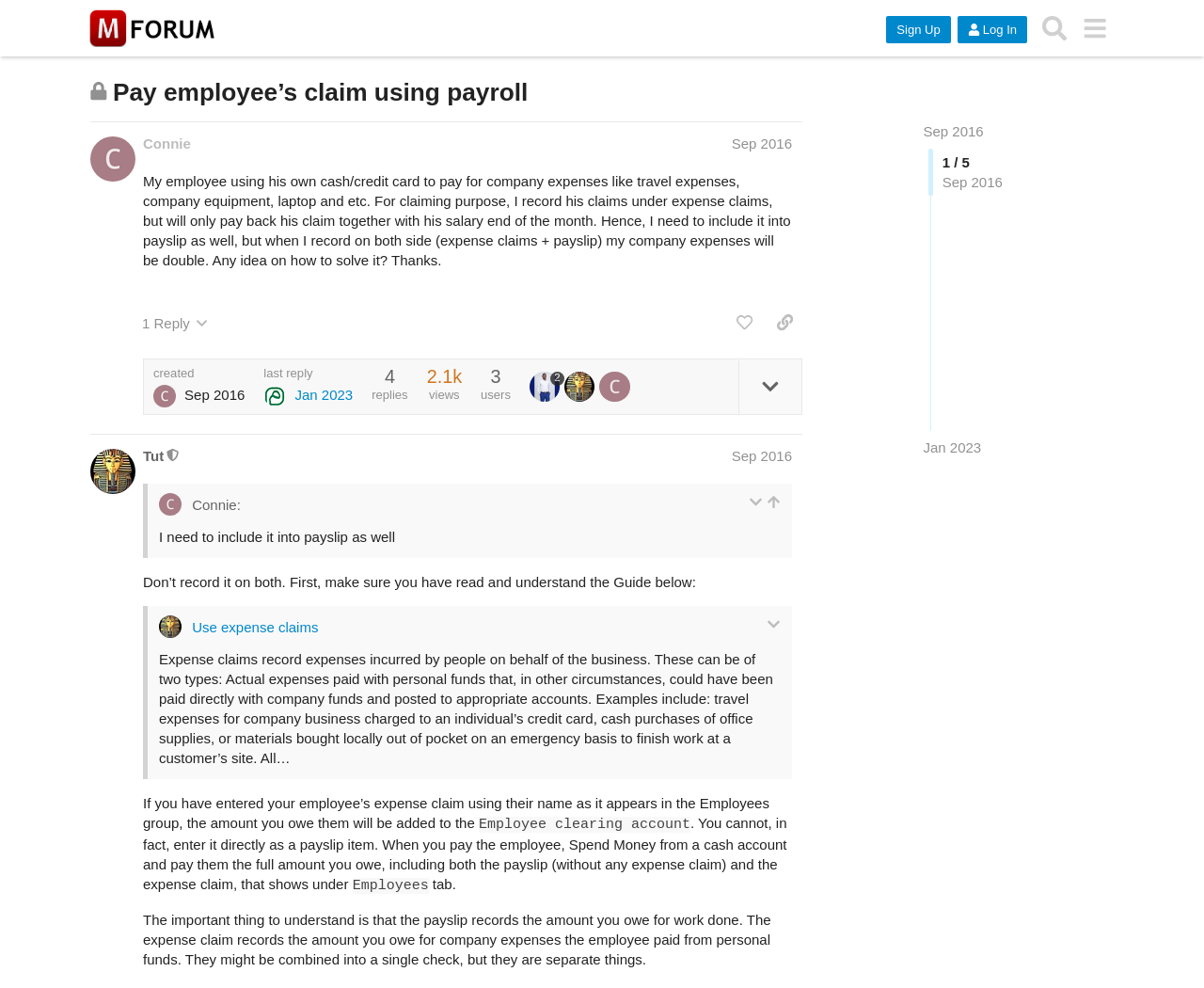Who started the conversation?
Based on the image, answer the question with as much detail as possible.

I determined the answer by looking at the post #1 by @Connie section, which indicates that Connie started the conversation.